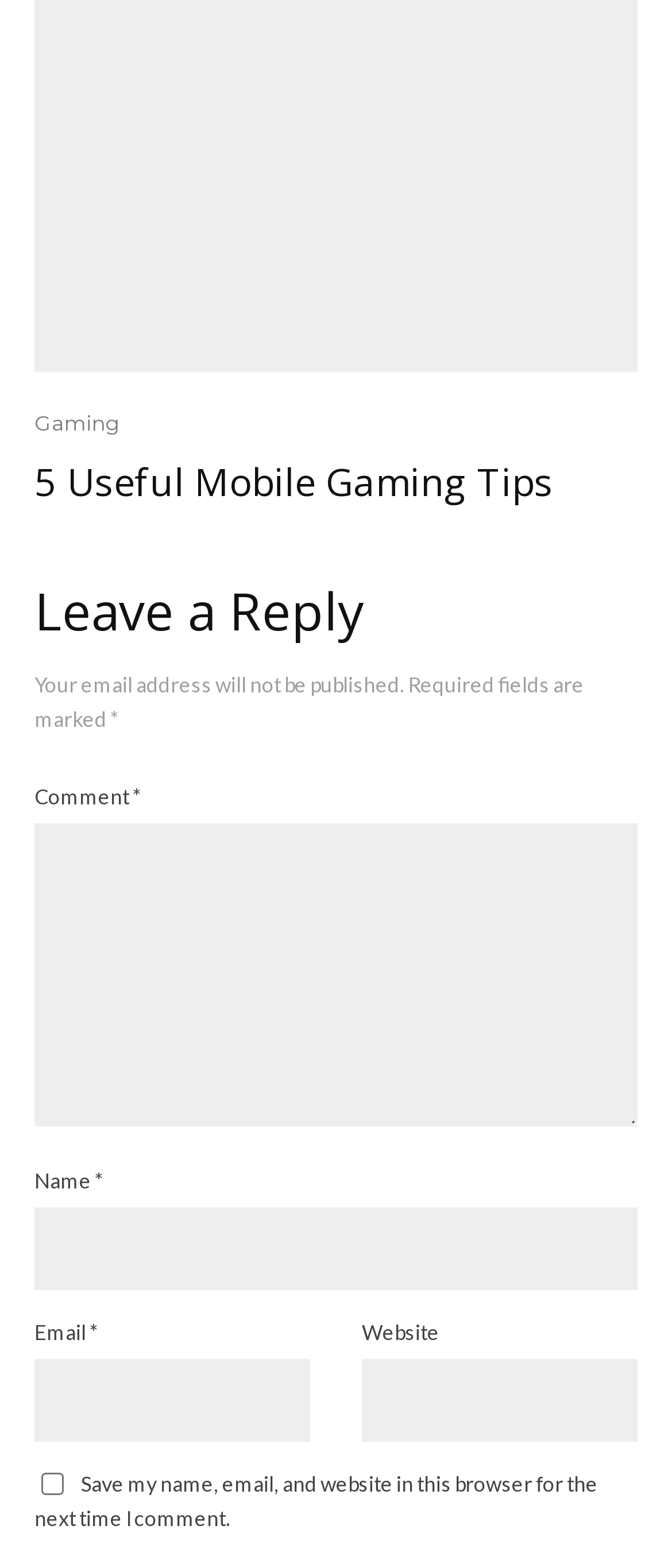Find the UI element described as: "5 Useful Mobile Gaming Tips" and predict its bounding box coordinates. Ensure the coordinates are four float numbers between 0 and 1, [left, top, right, bottom].

[0.051, 0.292, 0.823, 0.321]